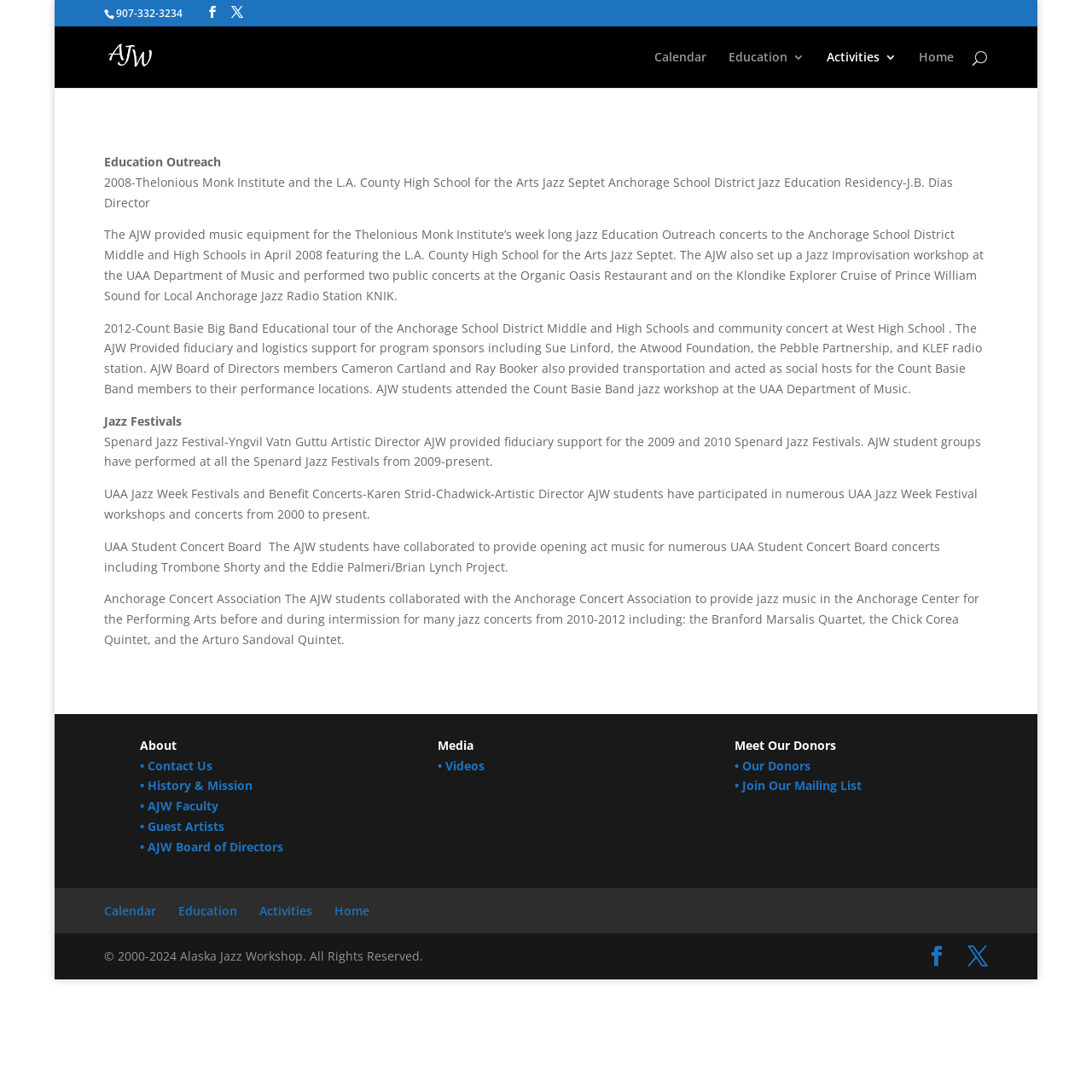Pinpoint the bounding box coordinates of the clickable element to carry out the following instruction: "Contact us."

[0.128, 0.693, 0.195, 0.708]